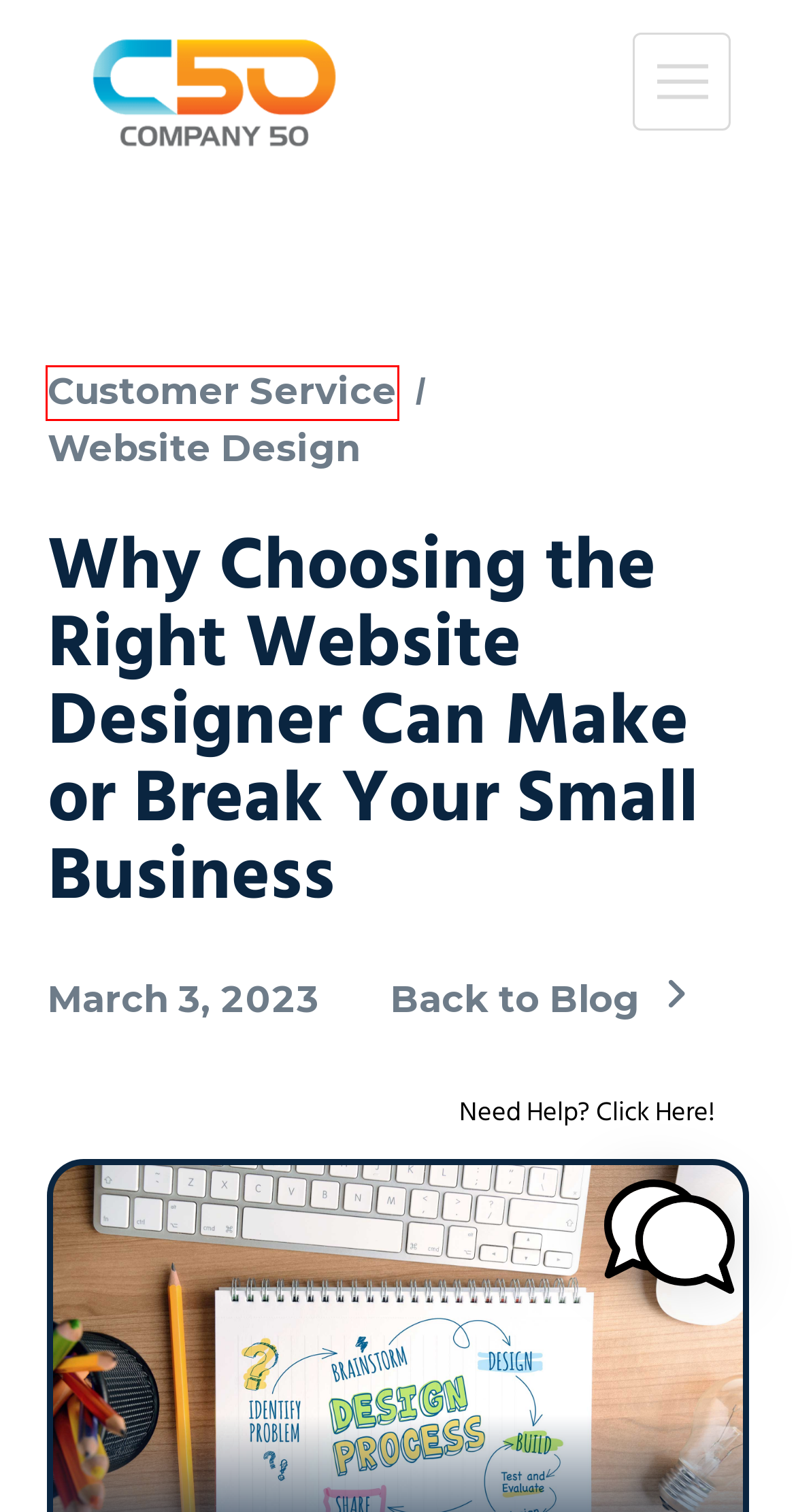Given a screenshot of a webpage with a red bounding box, please pick the webpage description that best fits the new webpage after clicking the element inside the bounding box. Here are the candidates:
A. Website Design | Company 50
B. Customer Service | Company 50
C. The Company 50 Blog — Digital Marketing Tips & Tricks
D. Logo Design - RI Logo Designer — Company 50
E. Company 50 — About Us
F. Company 50 — Custom Website Builder for Small Businesses
G. Company 50 — Privacy Policy
H. Company 50 — Client Reviews & Testimonials

B